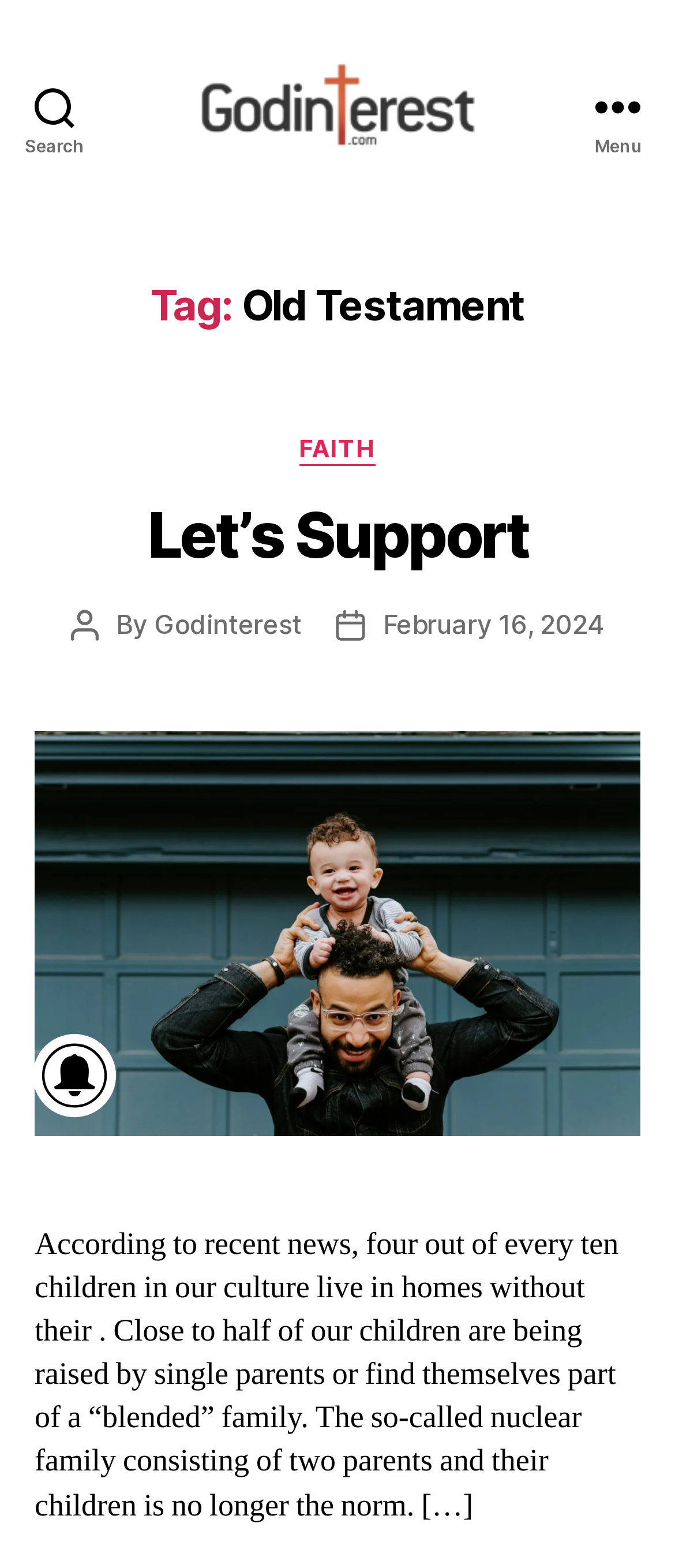Bounding box coordinates must be specified in the format (top-left x, top-left y, bottom-right x, bottom-right y). All values should be floating point numbers between 0 and 1. What are the bounding box coordinates of the UI element described as: Menu

[0.831, 0.0, 1.0, 0.136]